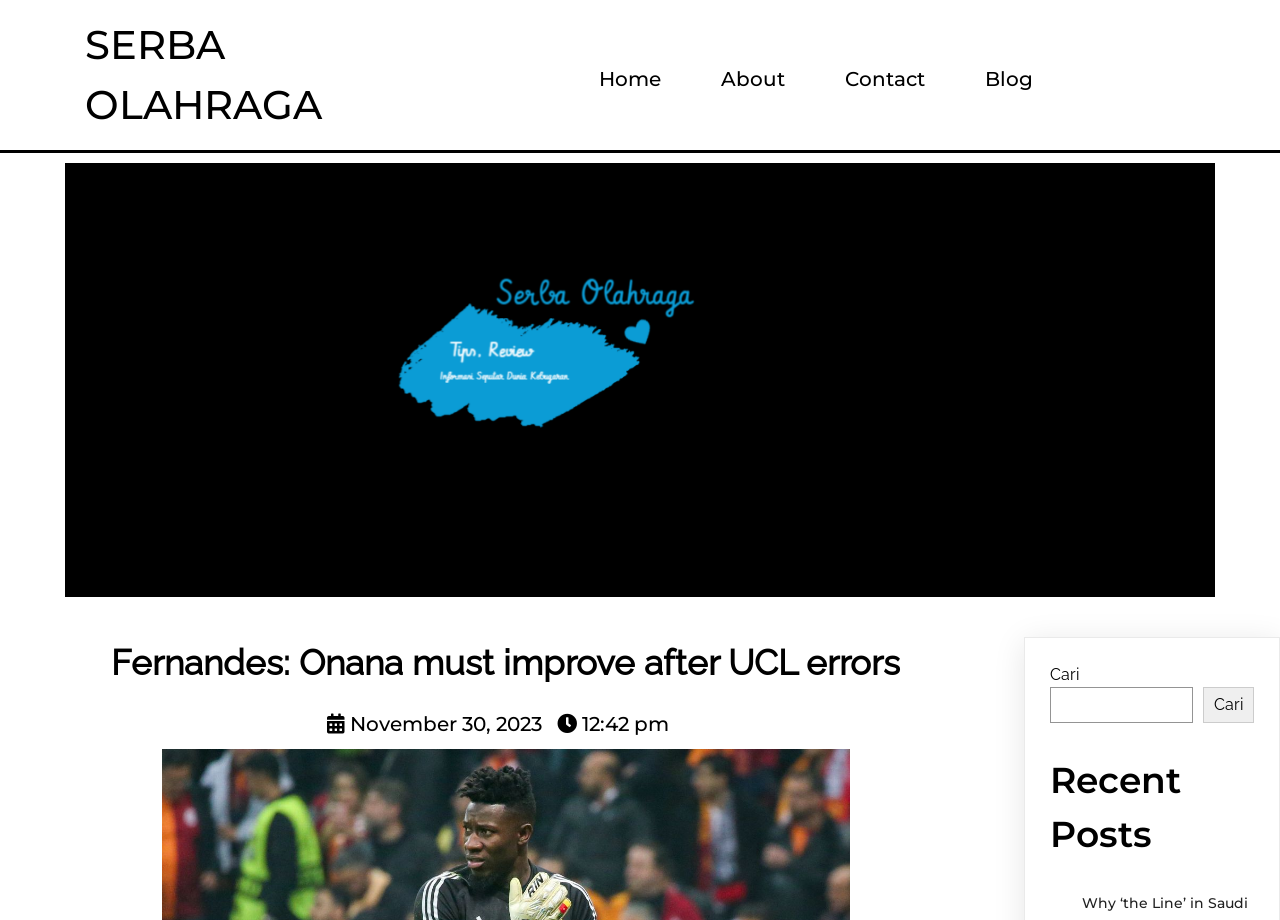Please identify the coordinates of the bounding box for the clickable region that will accomplish this instruction: "go to home page".

[0.448, 0.059, 0.536, 0.113]